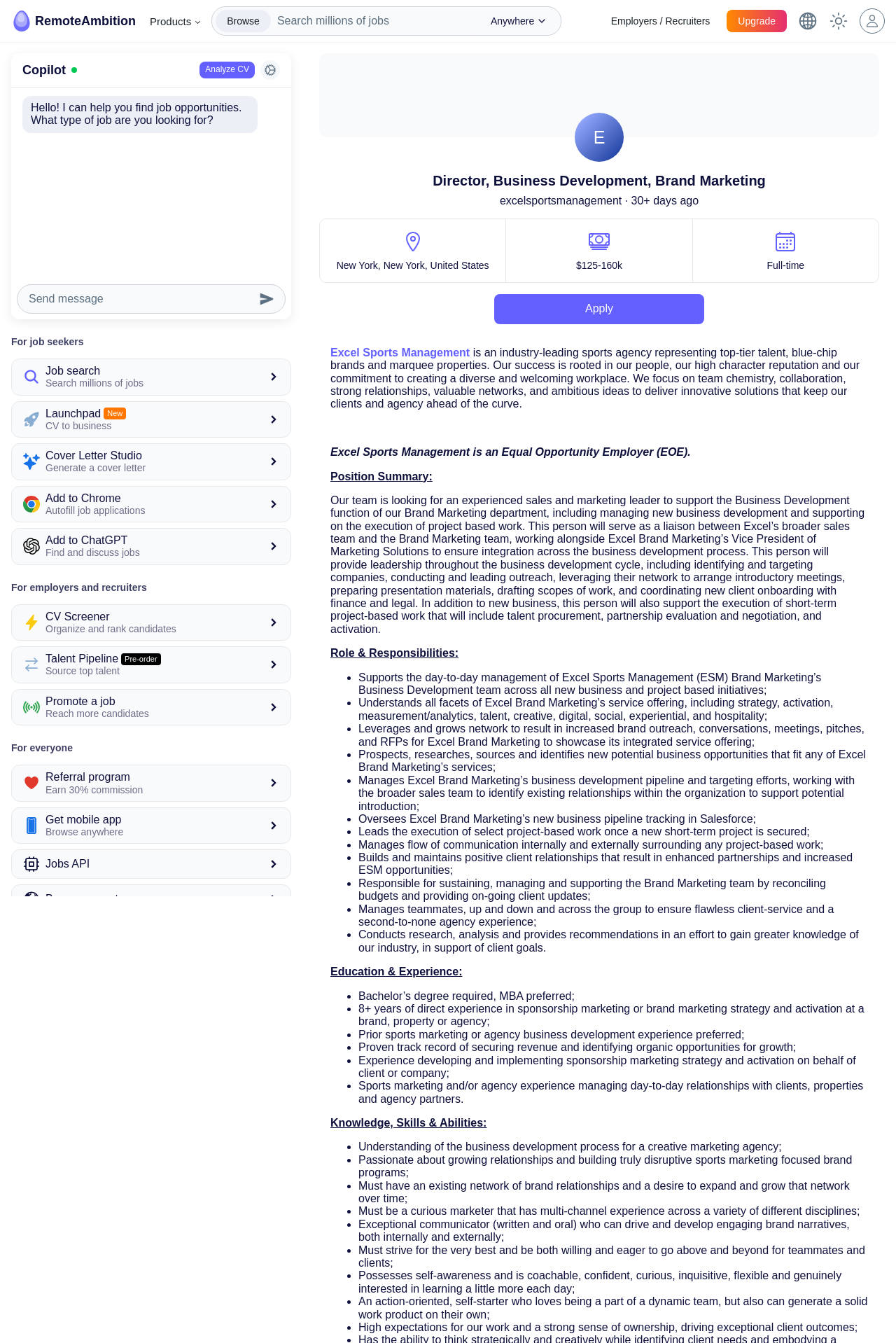Please find the bounding box coordinates for the clickable element needed to perform this instruction: "Upgrade".

[0.824, 0.007, 0.866, 0.024]